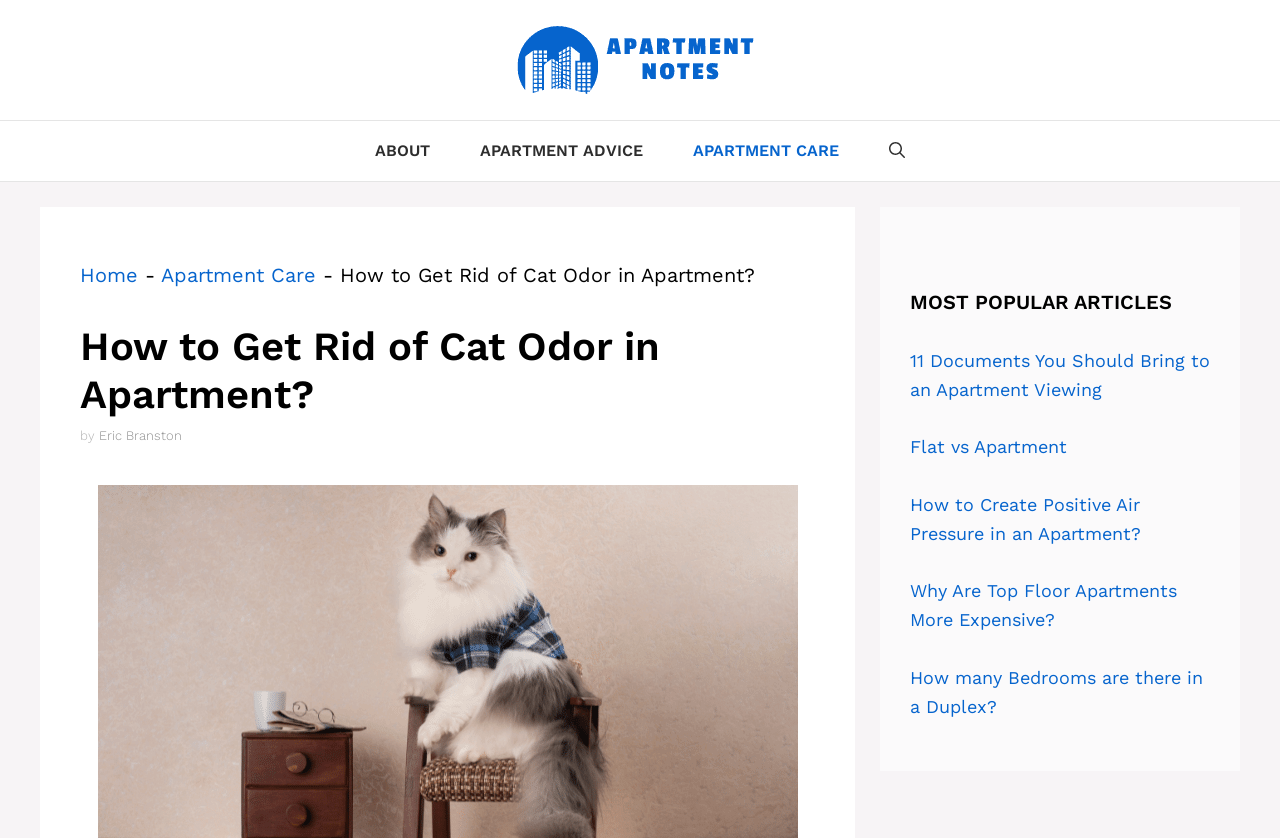Create an elaborate caption that covers all aspects of the webpage.

This webpage is about apartment-related topics, with a focus on cat care. At the top, there is a banner with the site's name, "Apartment Notes", accompanied by an image of the same name. Below the banner, there is a primary navigation menu with links to "ABOUT", "APARTMENT ADVICE", "APARTMENT CARE", and a search bar.

The main content area is divided into two sections. On the left, there is a breadcrumbs navigation menu showing the current page's hierarchy, with links to "Home", "Apartment Care", and the current page, "How to Get Rid of Cat Odor in Apartment?". Above the breadcrumbs, there is a heading with the same title as the current page.

On the right side of the main content area, there is a section with the title "MOST POPULAR ARTICLES". This section contains five links to other articles, including "11 Documents You Should Bring to an Apartment Viewing", "Flat vs Apartment", "How to Create Positive Air Pressure in an Apartment?", "Why Are Top Floor Apartments More Expensive?", and "How many Bedrooms are there in a Duplex?".

The webpage also displays the author's name, "Eric Branston", below the main heading. Overall, the webpage provides information and resources related to apartment living, with a focus on cat care and other apartment-related topics.